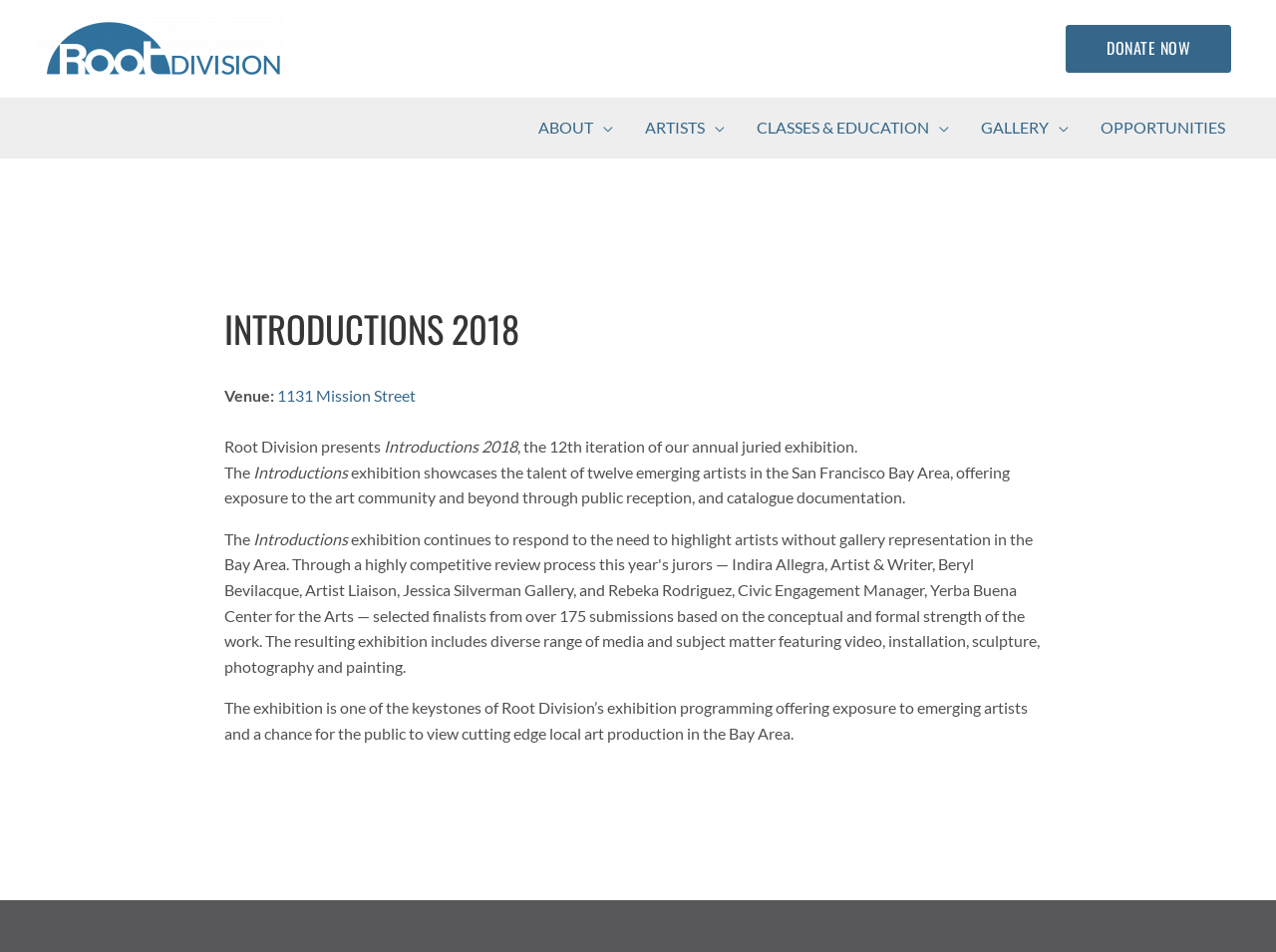Please specify the bounding box coordinates of the element that should be clicked to execute the given instruction: 'Visit the 'ABOUT' page'. Ensure the coordinates are four float numbers between 0 and 1, expressed as [left, top, right, bottom].

[0.409, 0.102, 0.493, 0.165]